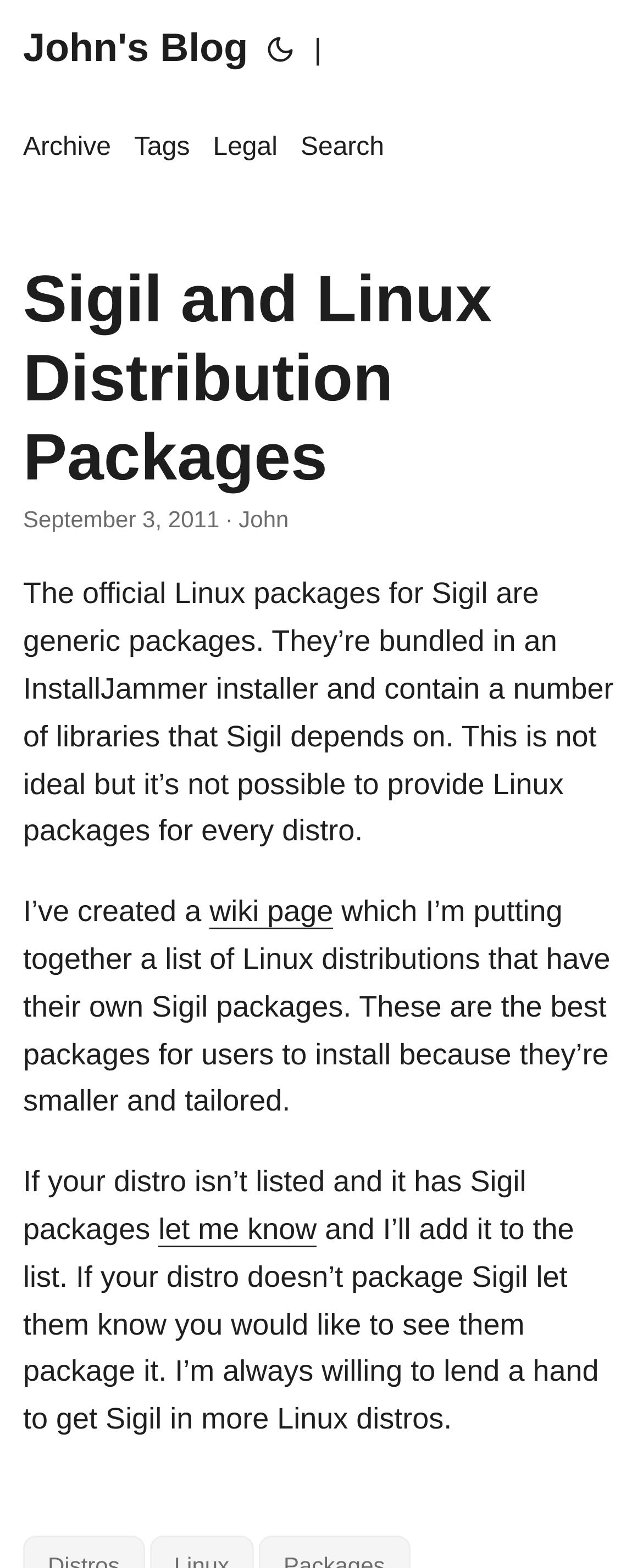What is the recommended package for users to install?
Could you answer the question in a detailed manner, providing as much information as possible?

The recommended package for users to install can be inferred by reading the text 'These are the best packages for users to install because they’re smaller and tailored.' which suggests that distro-specific packages are the recommended ones.